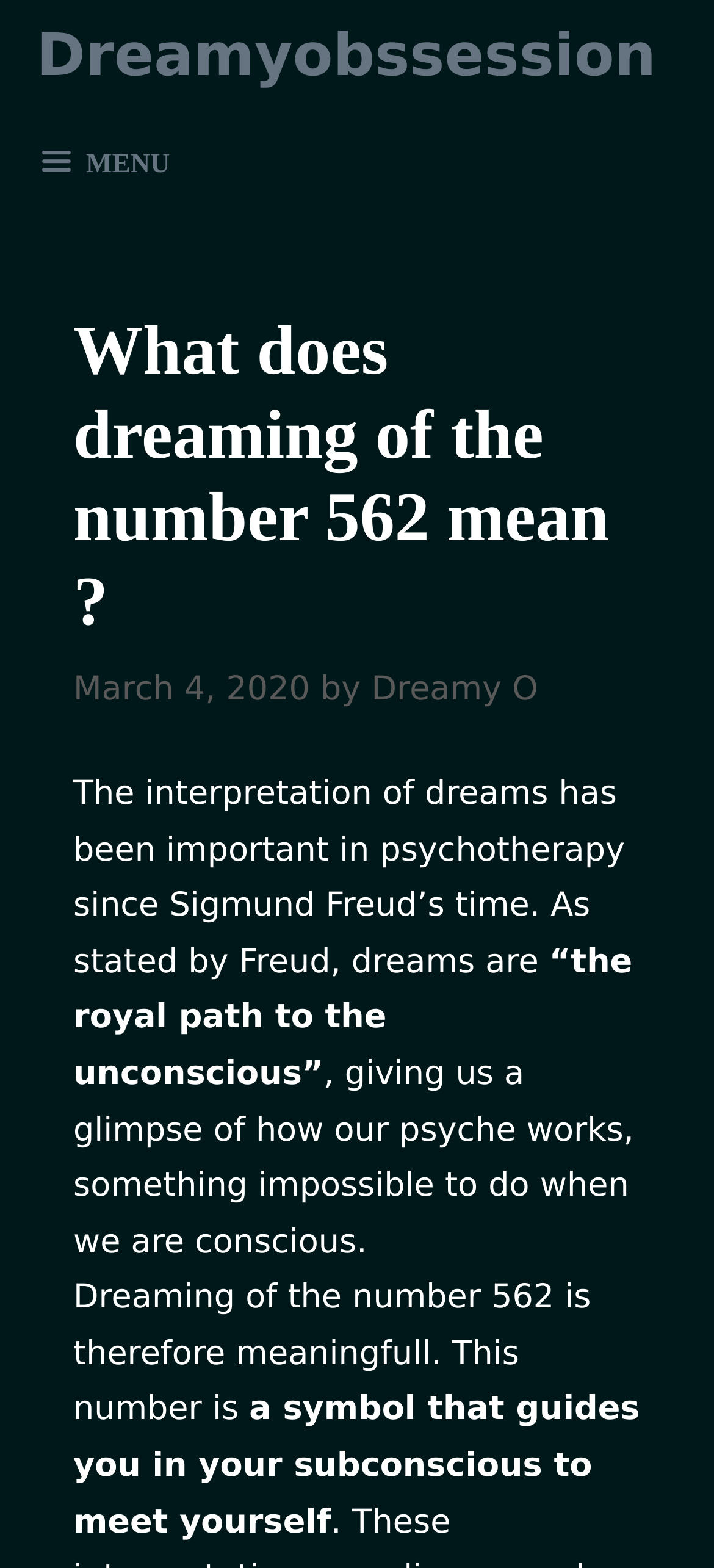What is the date of the article?
Provide a comprehensive and detailed answer to the question.

The date of the article can be found in the time element, which is a child of the HeaderAsNonLandmark element. The StaticText element within the time element displays the date as 'March 4, 2020'.